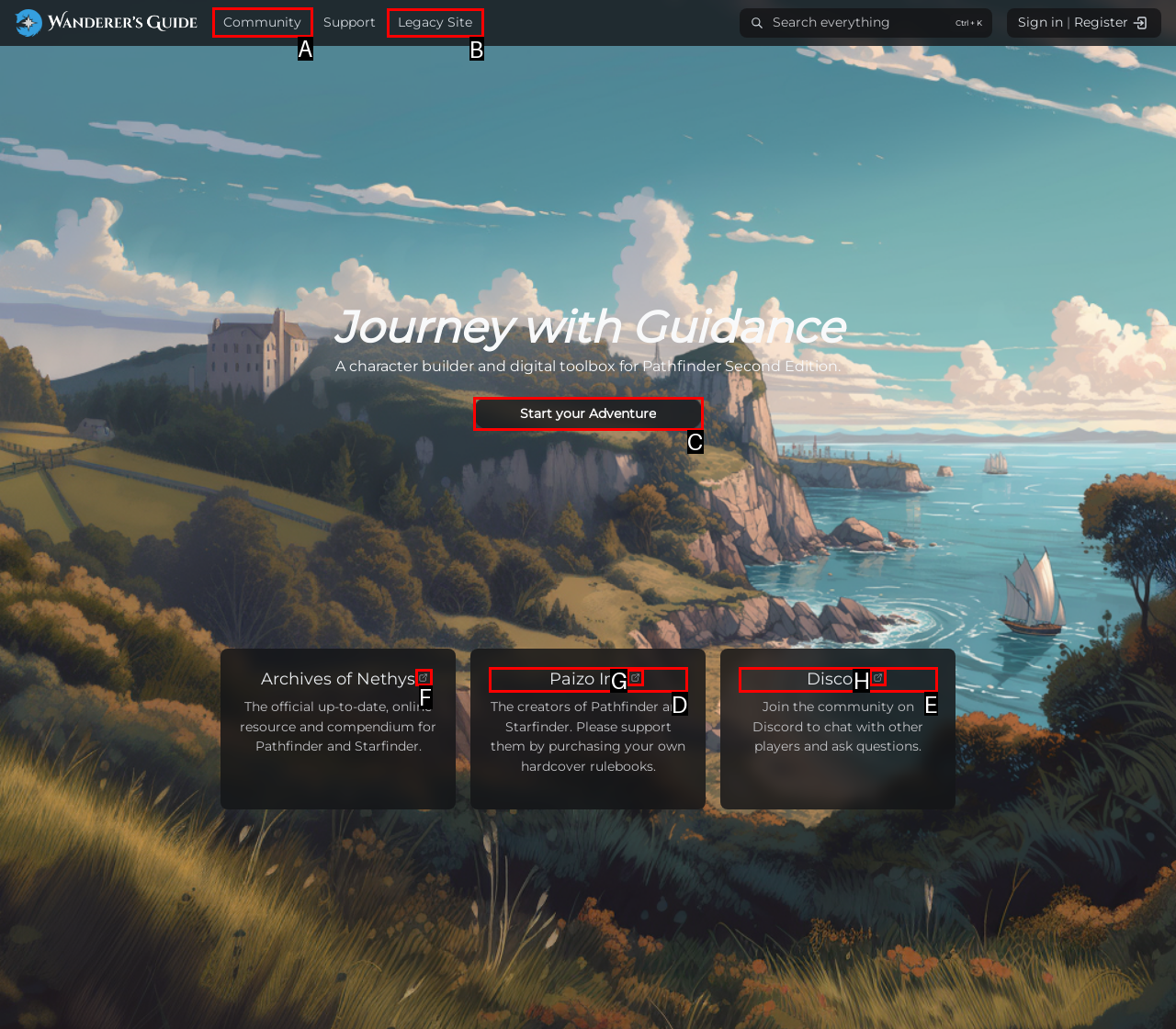Identify the HTML element you need to click to achieve the task: Click on the Community link. Respond with the corresponding letter of the option.

A